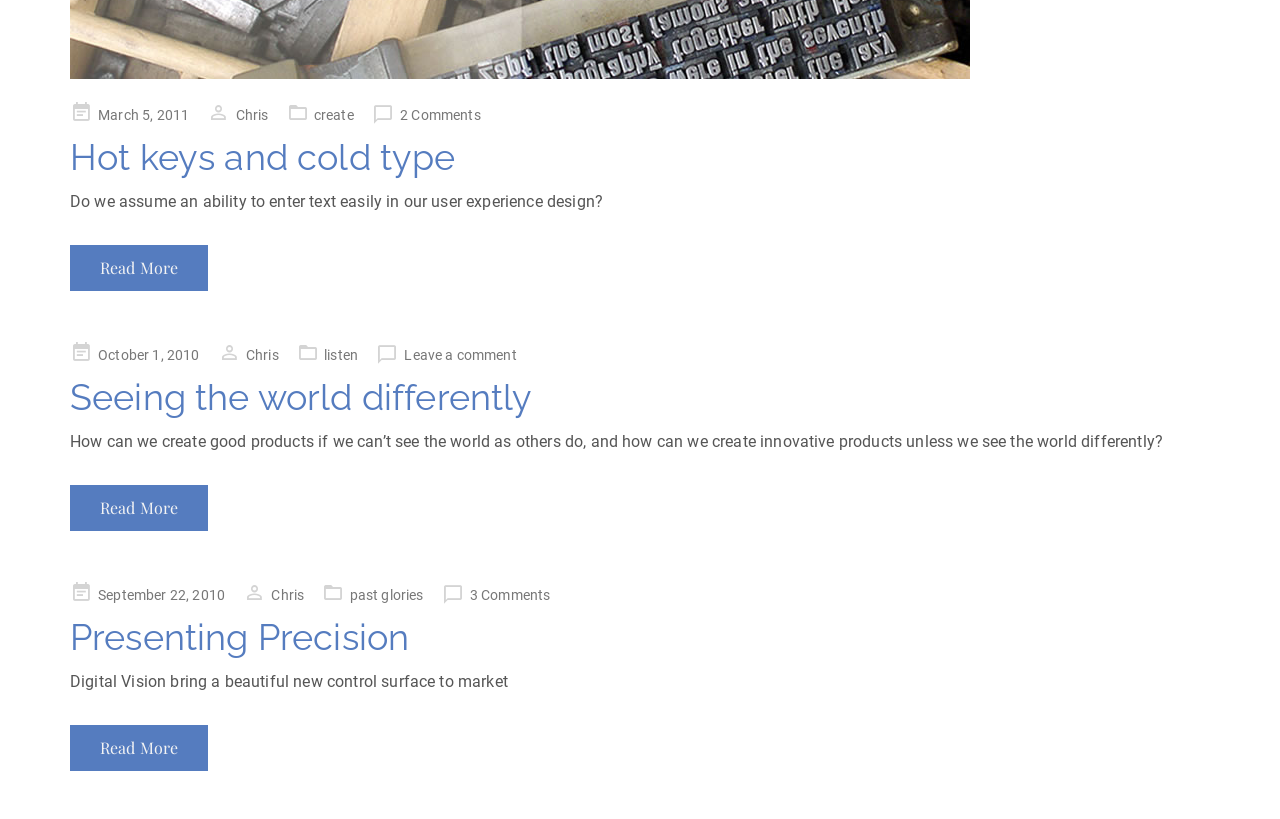Please mark the clickable region by giving the bounding box coordinates needed to complete this instruction: "View post about presenting precision".

[0.055, 0.752, 0.32, 0.804]